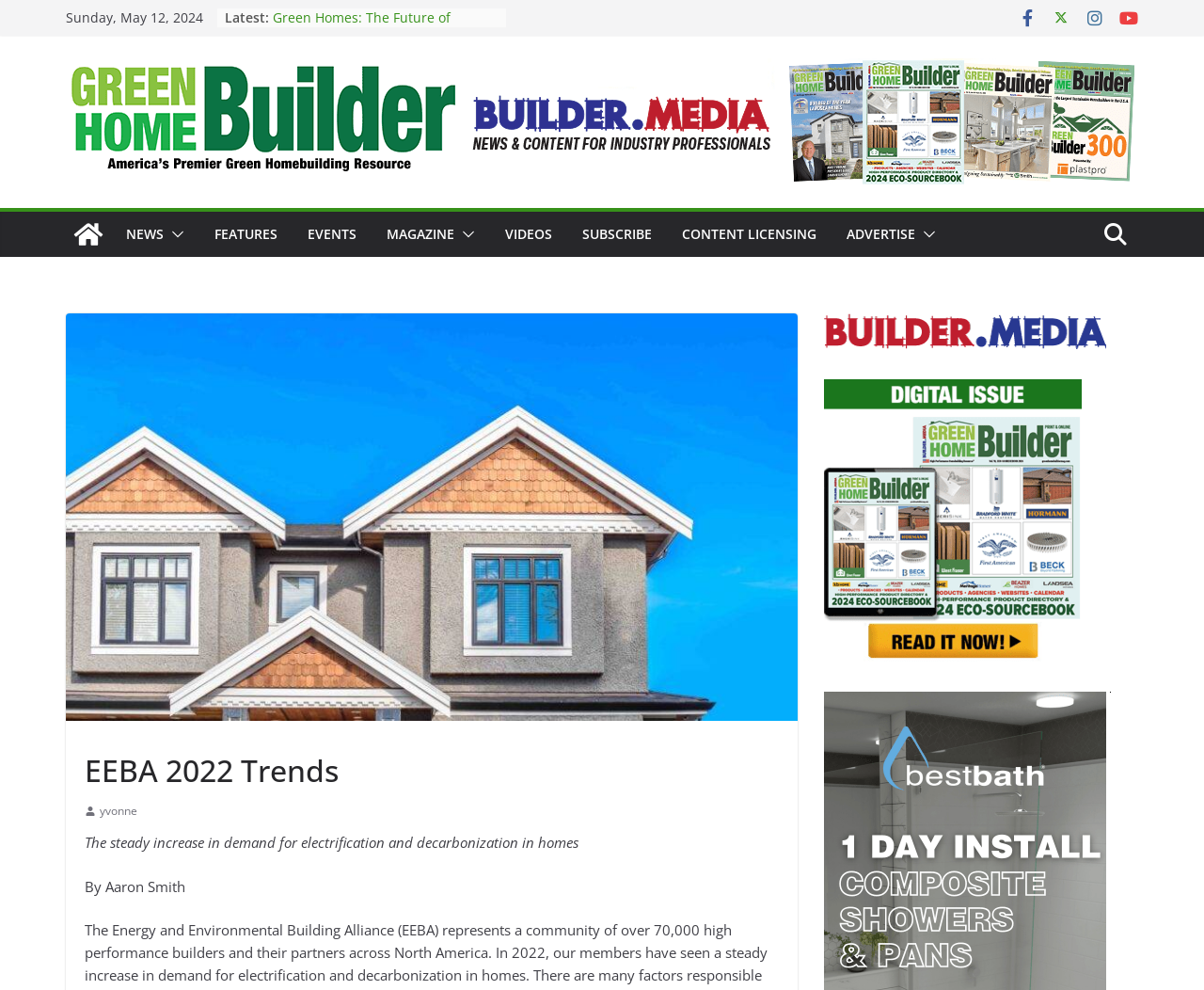Identify and provide the main heading of the webpage.

EEBA 2022 Trends